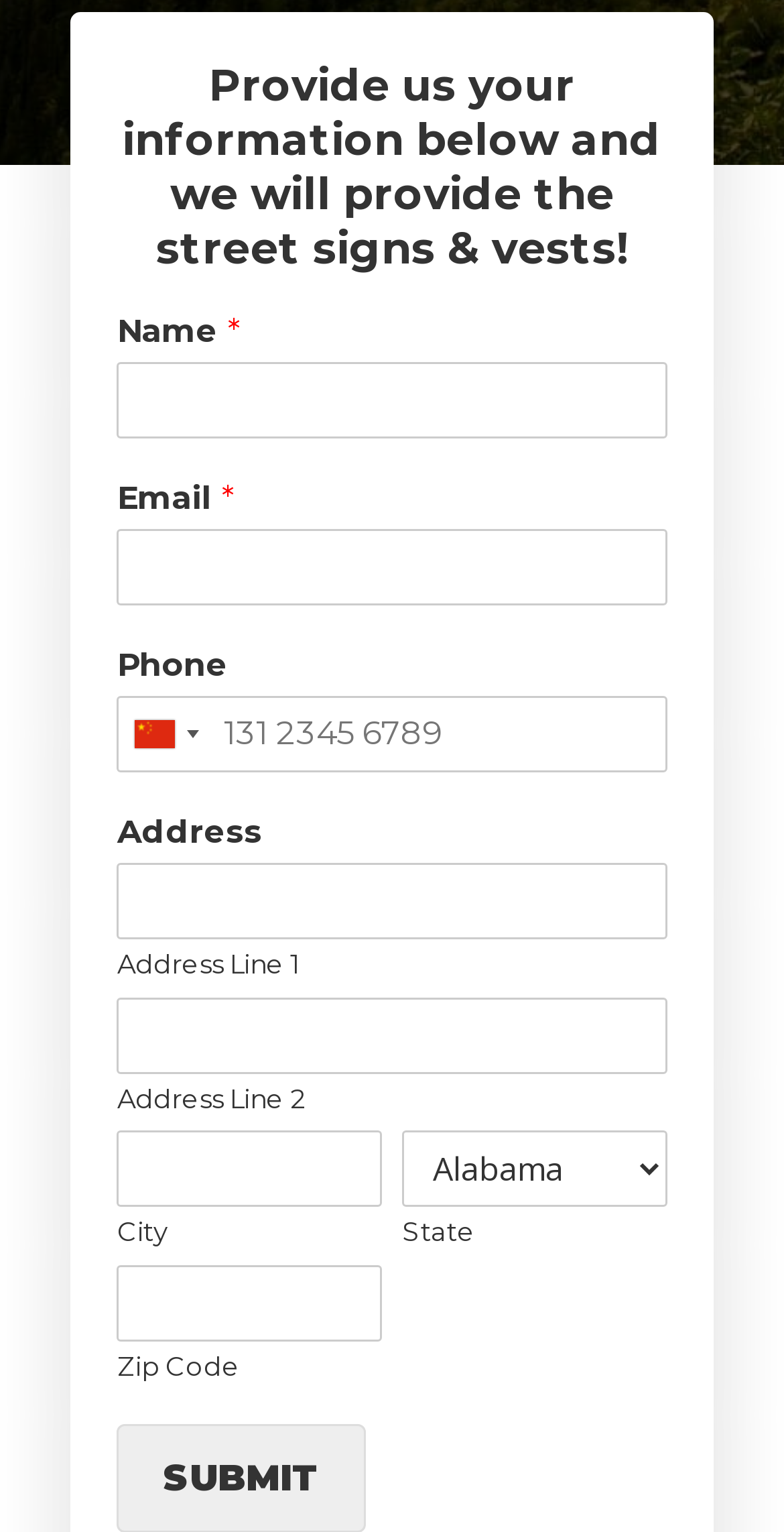What is the last field in the form?
Using the image, provide a concise answer in one word or a short phrase.

Zip Code